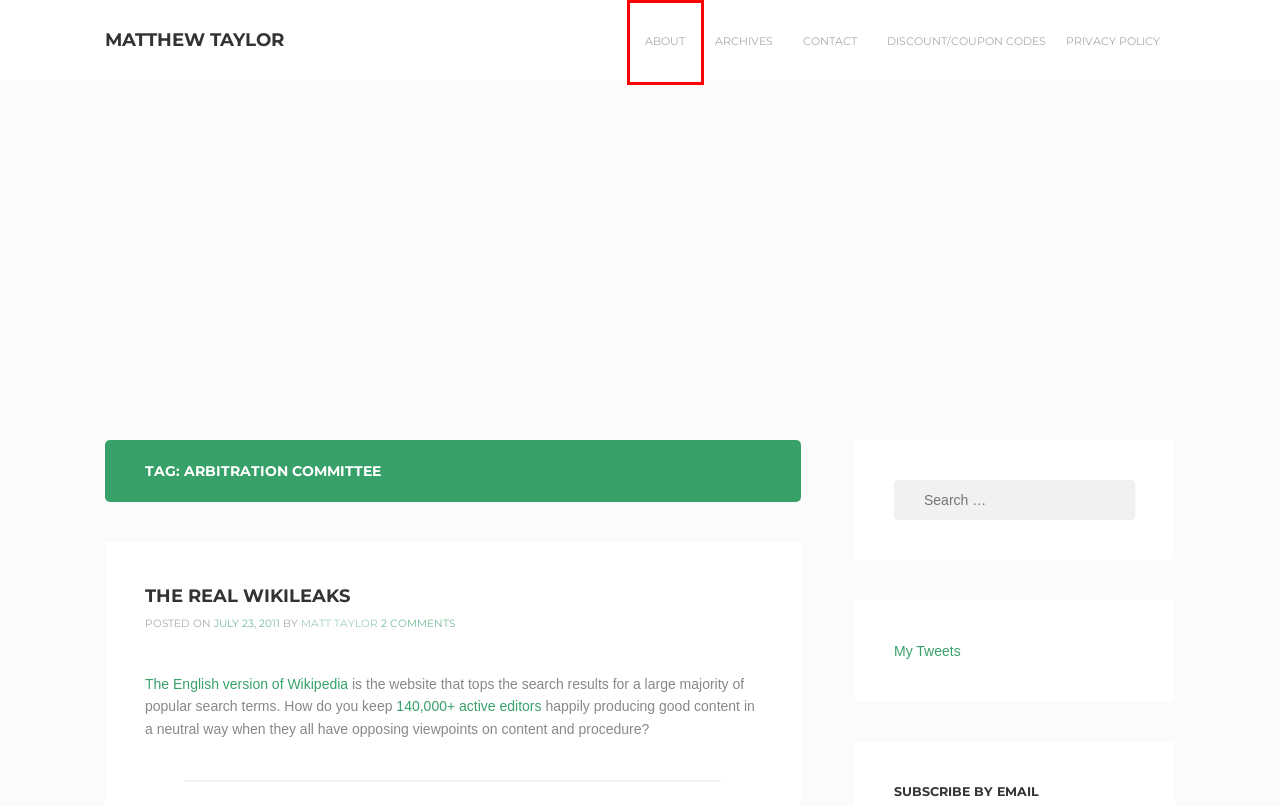Observe the provided screenshot of a webpage that has a red rectangle bounding box. Determine the webpage description that best matches the new webpage after clicking the element inside the red bounding box. Here are the candidates:
A. About
B. Wikipedia Arbcom mailing list leak
C. Privacy Policy
D. Contact Matthew Taylor
E. Matt Taylor | Matthew Taylor
F. Matthew Taylor | NZ | Blog
G. Archives
H. Discount/Coupon Codes

A